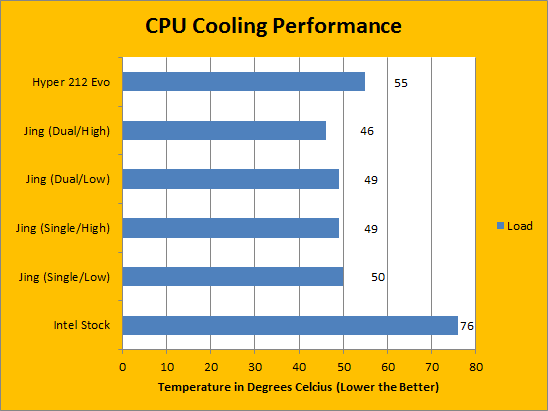Provide a single word or phrase answer to the question: 
What is the temperature of the Jing (Dual/High) cooler?

46°C